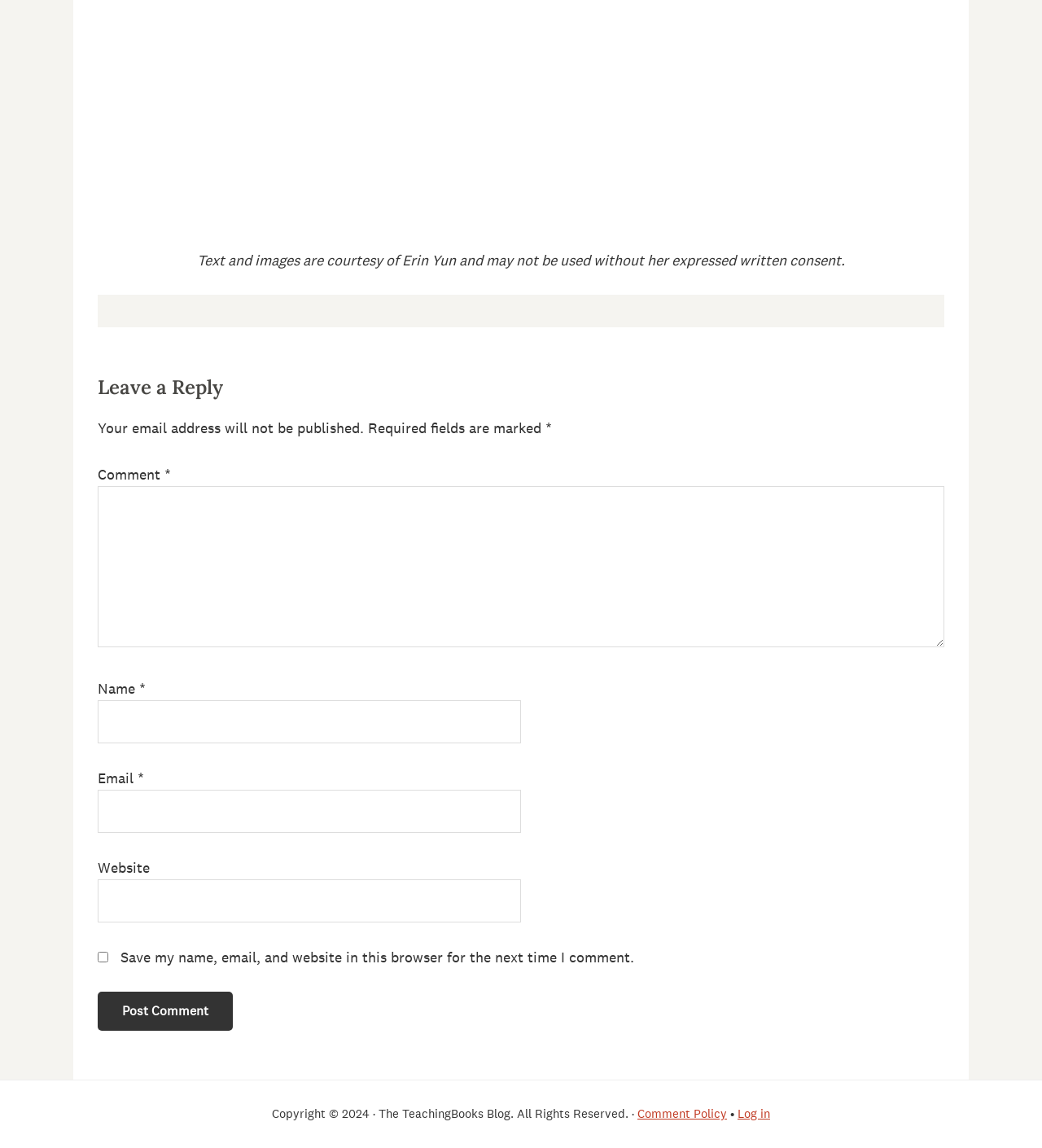Determine the bounding box coordinates of the element's region needed to click to follow the instruction: "Click the 'Log in' link". Provide these coordinates as four float numbers between 0 and 1, formatted as [left, top, right, bottom].

[0.708, 0.963, 0.739, 0.977]